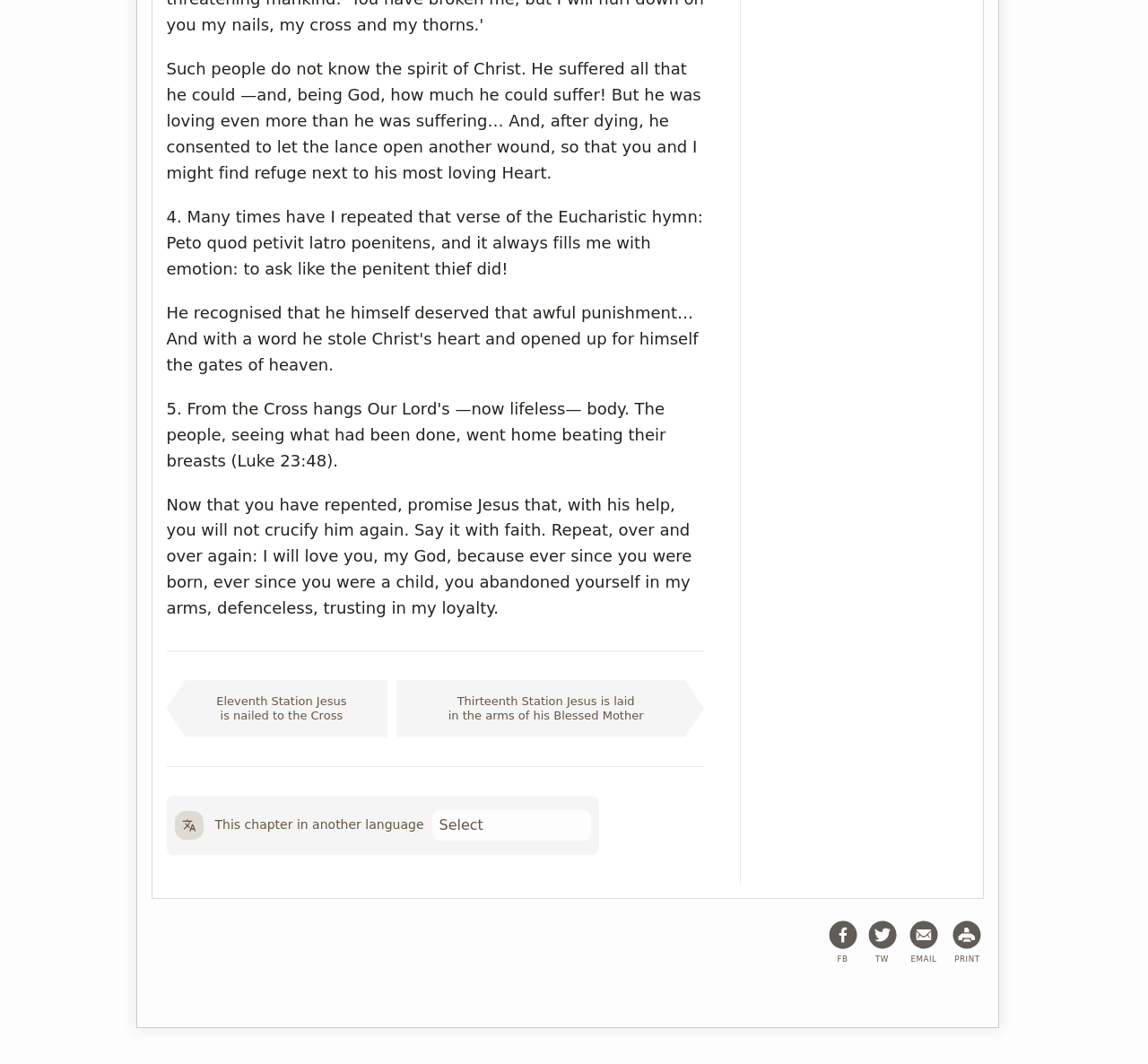Find the bounding box of the web element that fits this description: "Copyright information".

[0.459, 0.934, 0.584, 0.957]